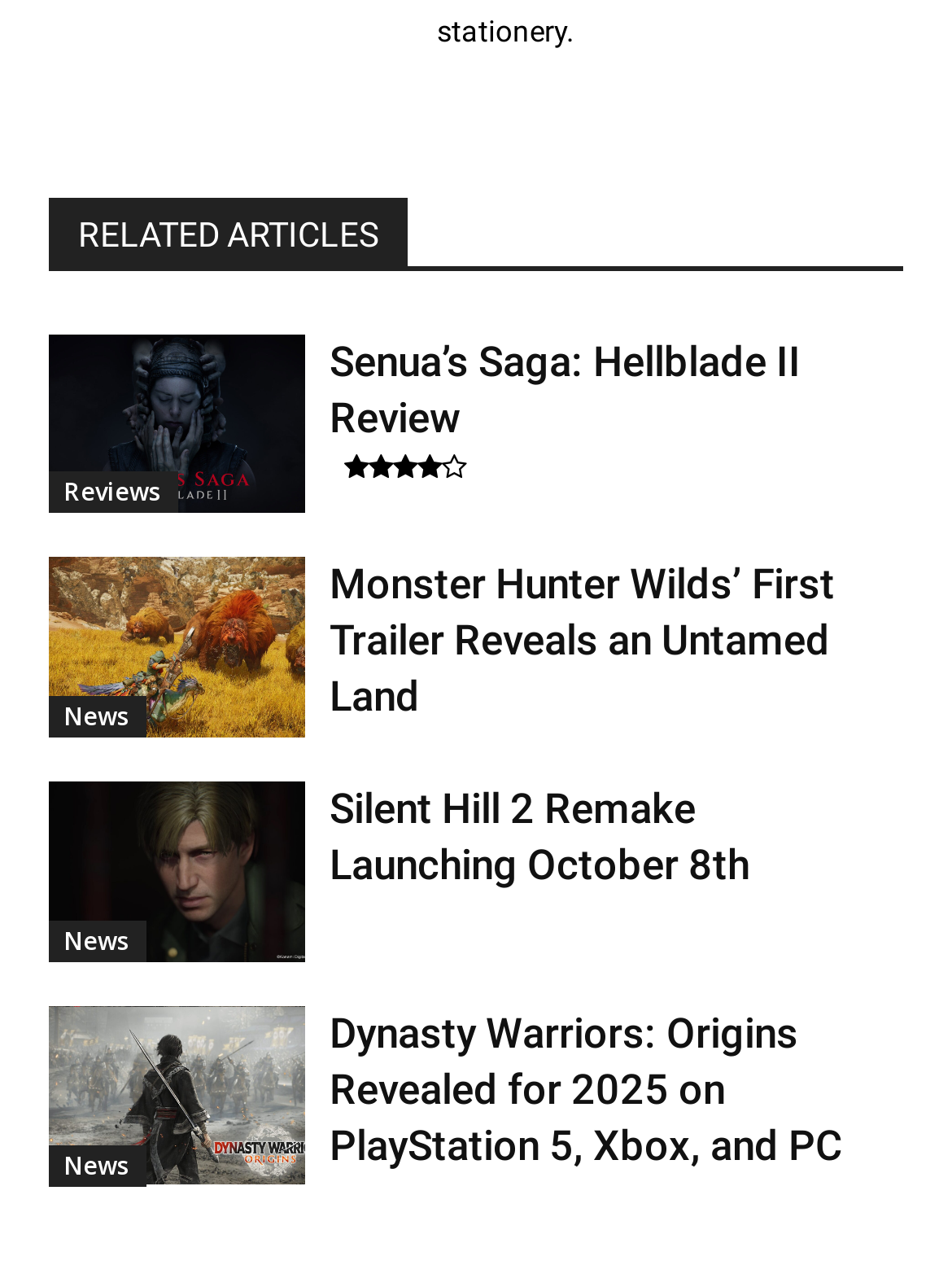Provide your answer in one word or a succinct phrase for the question: 
What is the title of the third news article?

Silent Hill 2 Remake Launching October 8th